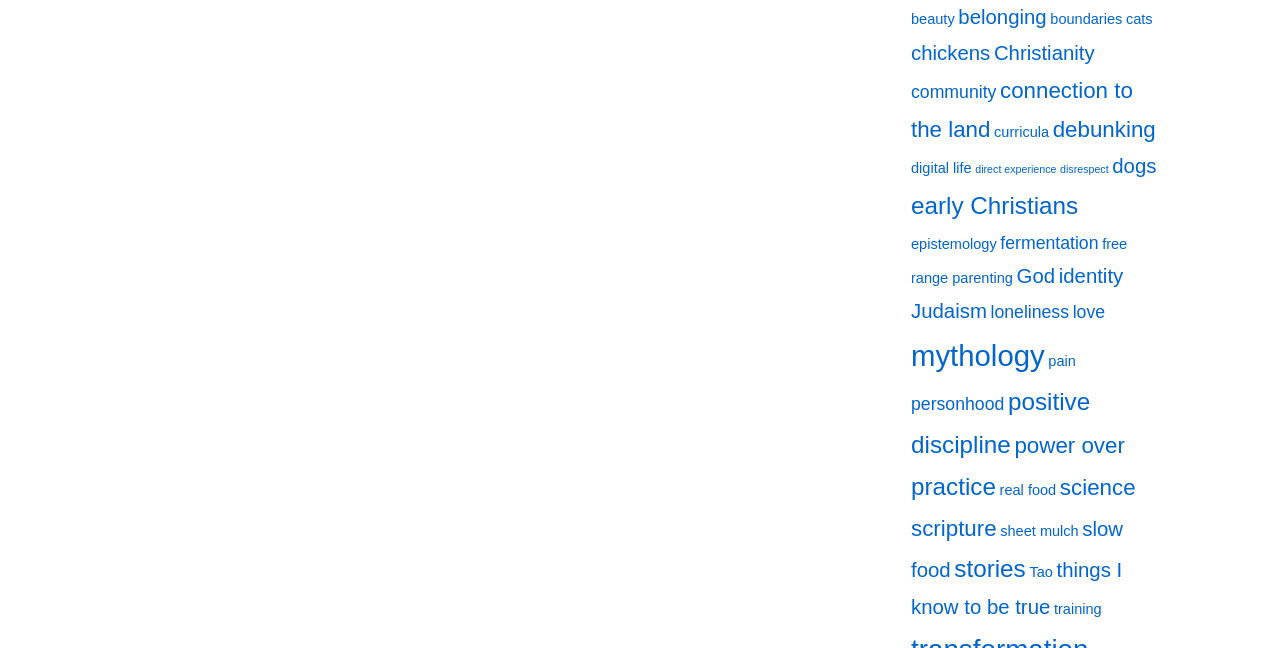Please identify the bounding box coordinates of the clickable element to fulfill the following instruction: "view stories". The coordinates should be four float numbers between 0 and 1, i.e., [left, top, right, bottom].

[0.746, 0.856, 0.801, 0.898]